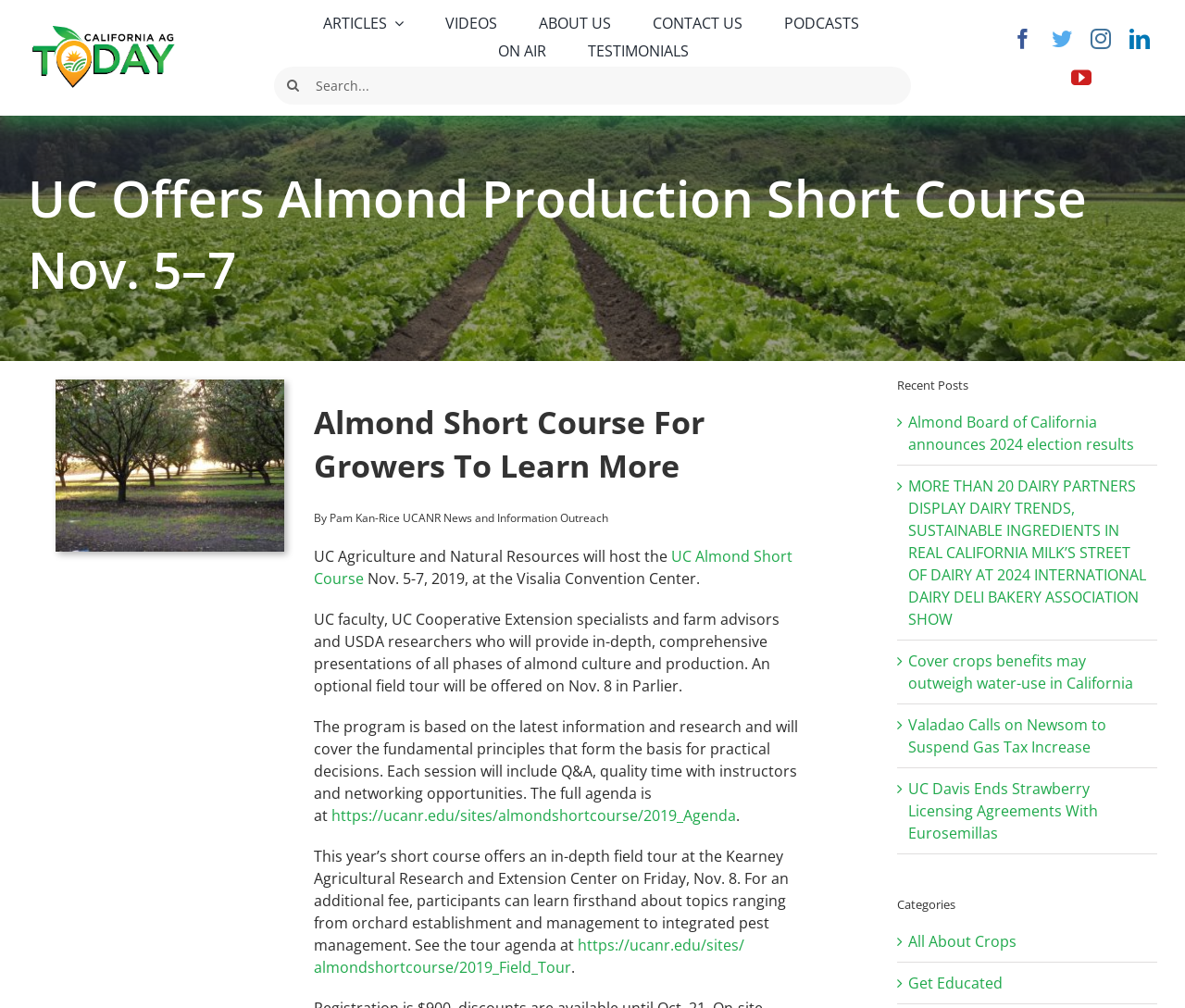Please answer the following question using a single word or phrase: 
What is the purpose of the 'Recent Posts' section?

To display recent news articles